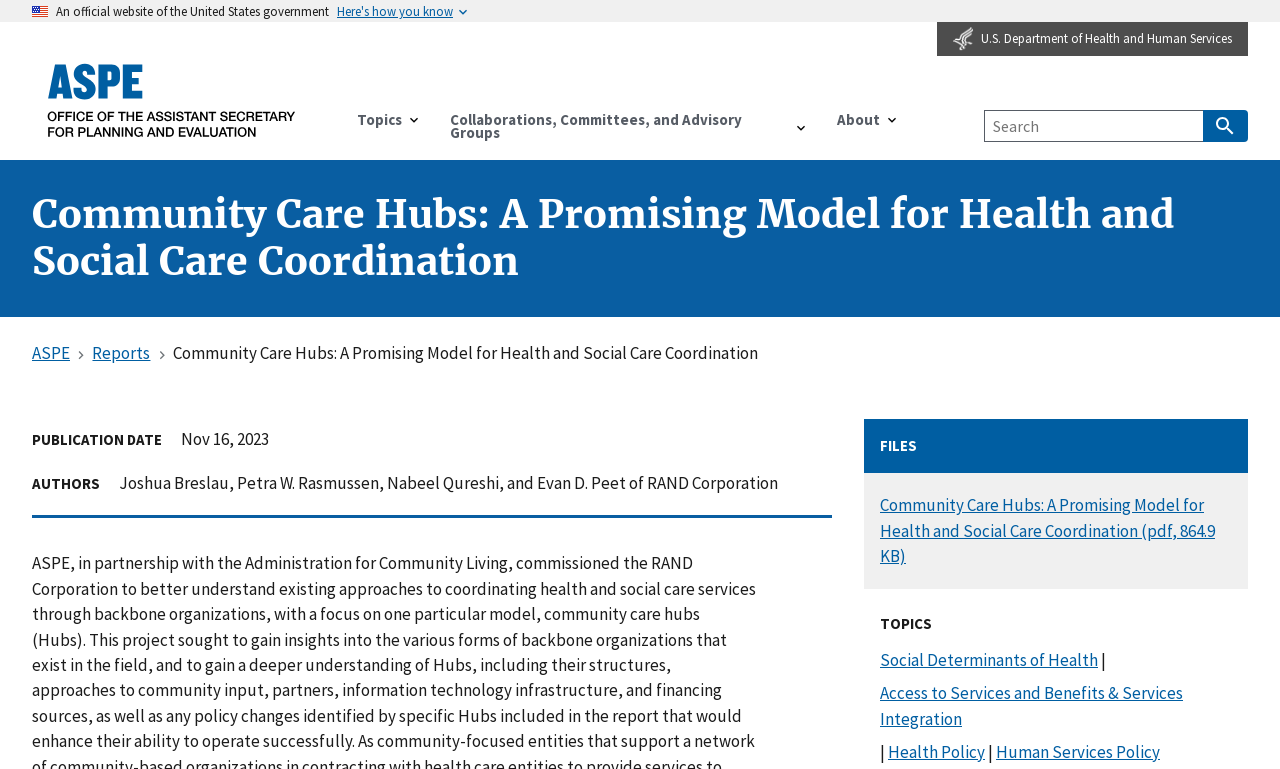Provide a single word or phrase answer to the question: 
What is the name of the organization that wrote the report?

RAND Corporation